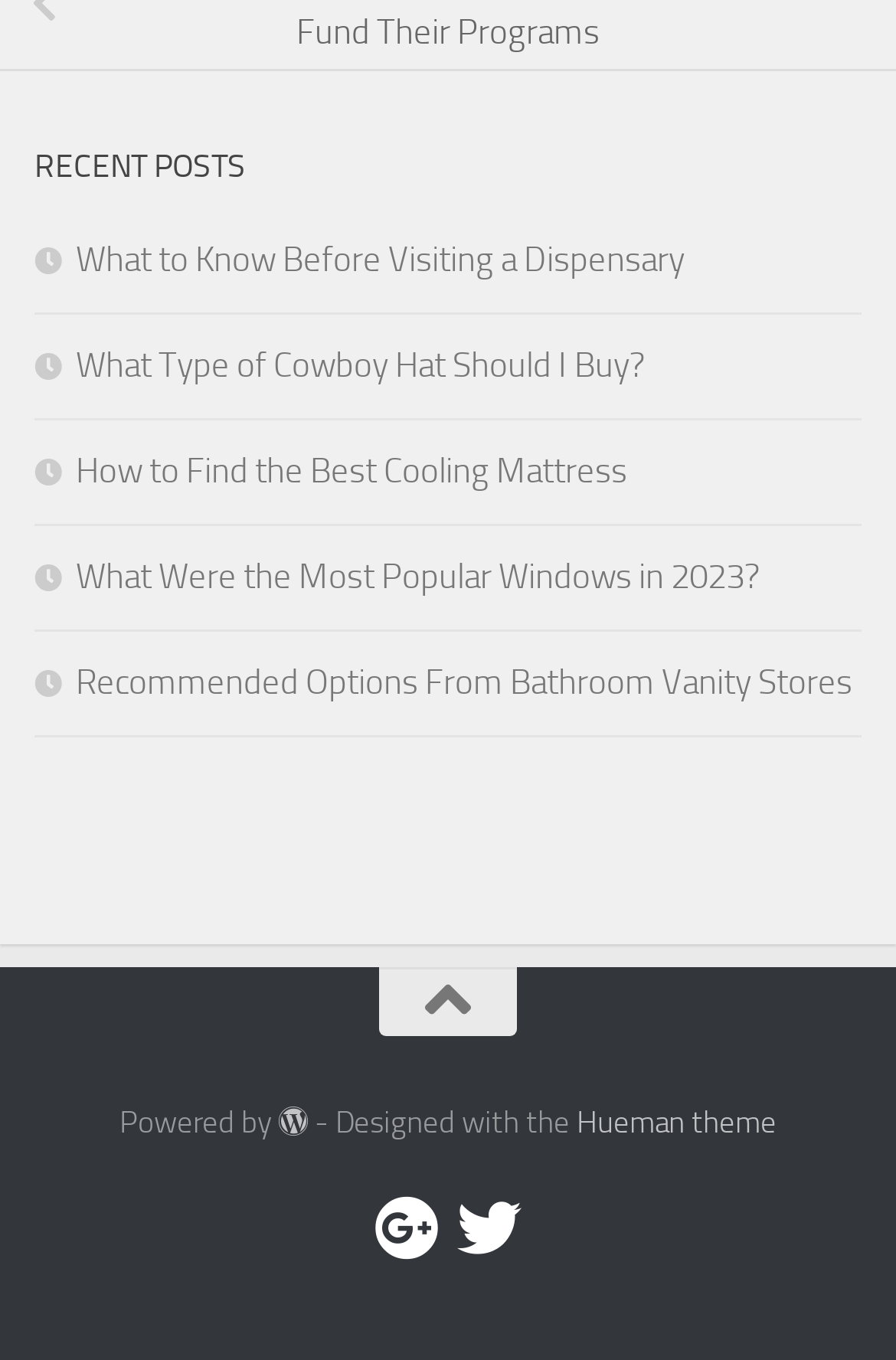What is the purpose of the links on the webpage?
Provide a comprehensive and detailed answer to the question.

The links on the webpage have descriptive texts such as 'What to Know Before Visiting a Dispensary' and 'How to Find the Best Cooling Mattress', which suggest that the purpose of the links is to provide information to the users.